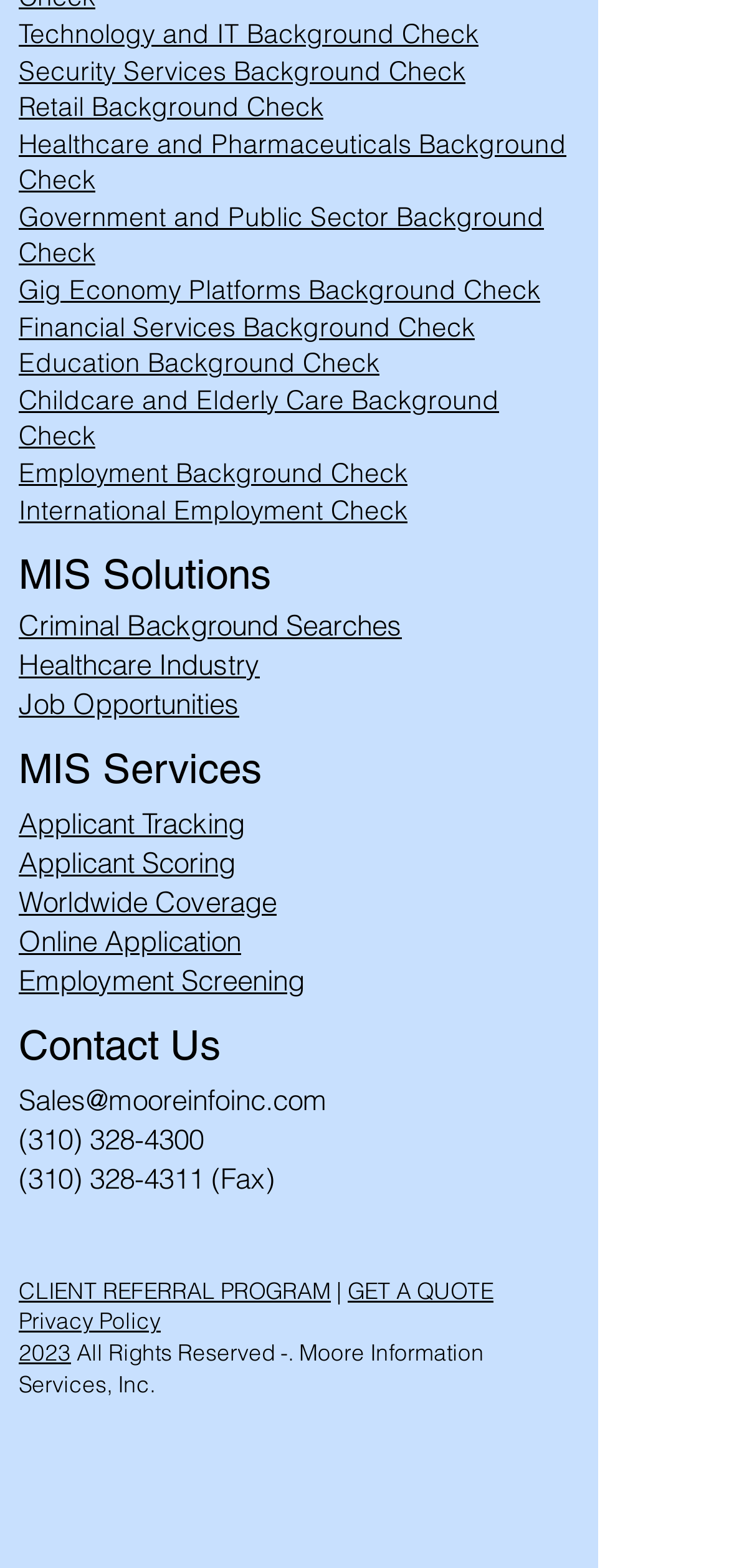Please determine the bounding box coordinates for the element that should be clicked to follow these instructions: "Contact Us".

[0.026, 0.652, 0.318, 0.682]